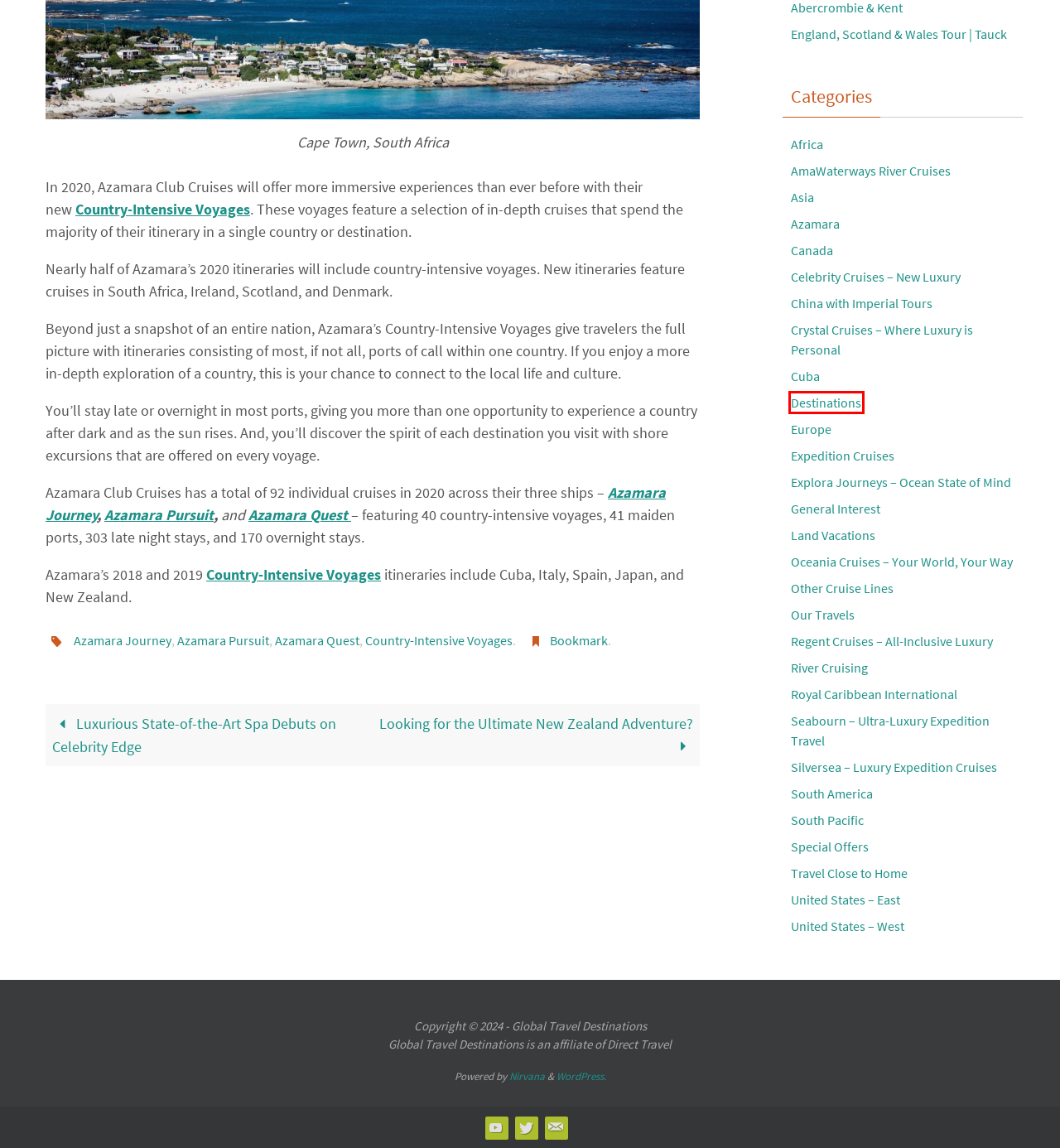Analyze the screenshot of a webpage with a red bounding box and select the webpage description that most accurately describes the new page resulting from clicking the element inside the red box. Here are the candidates:
A. Blog Tool, Publishing Platform, and CMS – WordPress.org
B. Seabourn - Ultra-Luxury Expedition Travel Archives - Global Travel Destinations
C. AmaWaterways River Cruises Archives - Global Travel Destinations
D. Royal Caribbean International Archives - Global Travel Destinations
E. Destinations Archives - Global Travel Destinations
F. South Pacific Archives - Global Travel Destinations
G. England, Scotland & Wales Tour | Tauck
H. Crystal Cruises - Where Luxury is Personal Archives

E